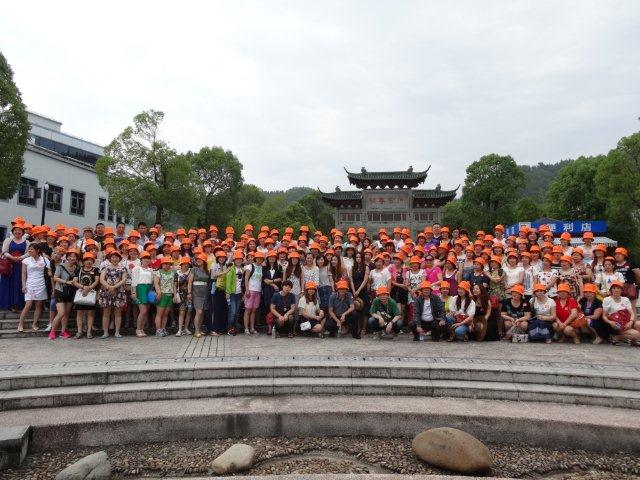Generate an in-depth description of the image you see.

In this vibrant group photo, a large crowd of individuals, all wearing bright orange hats, gathers outdoors against a picturesque backdrop. The scene is set in a lush, green area, with trees framing the group and a traditional-style building visible in the distance, adding an element of cultural significance. The individuals appear to be happily posing for the camera, showcasing a sense of unity and camaraderie, likely gathered for a special event or celebration. The cloudy sky contributes to the day’s atmosphere, hinting at a warm and communal spirit. This image captures a memorable moment of community engagement or teamwork, emphasizing both the number of participants and the joy of being together in such a scenic location.